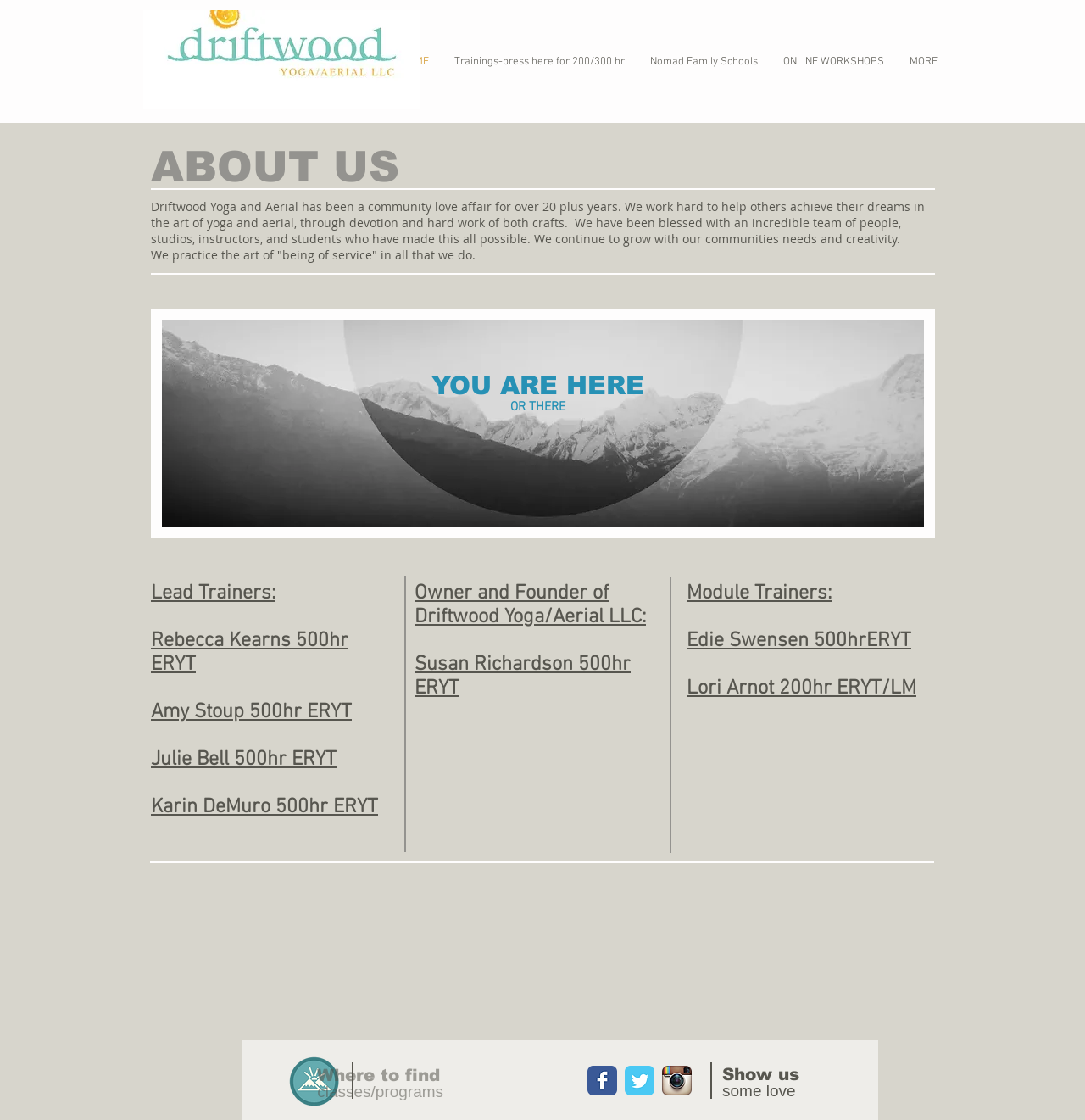Specify the bounding box coordinates of the area to click in order to follow the given instruction: "Open ONLINE WORKSHOPS."

[0.71, 0.048, 0.827, 0.058]